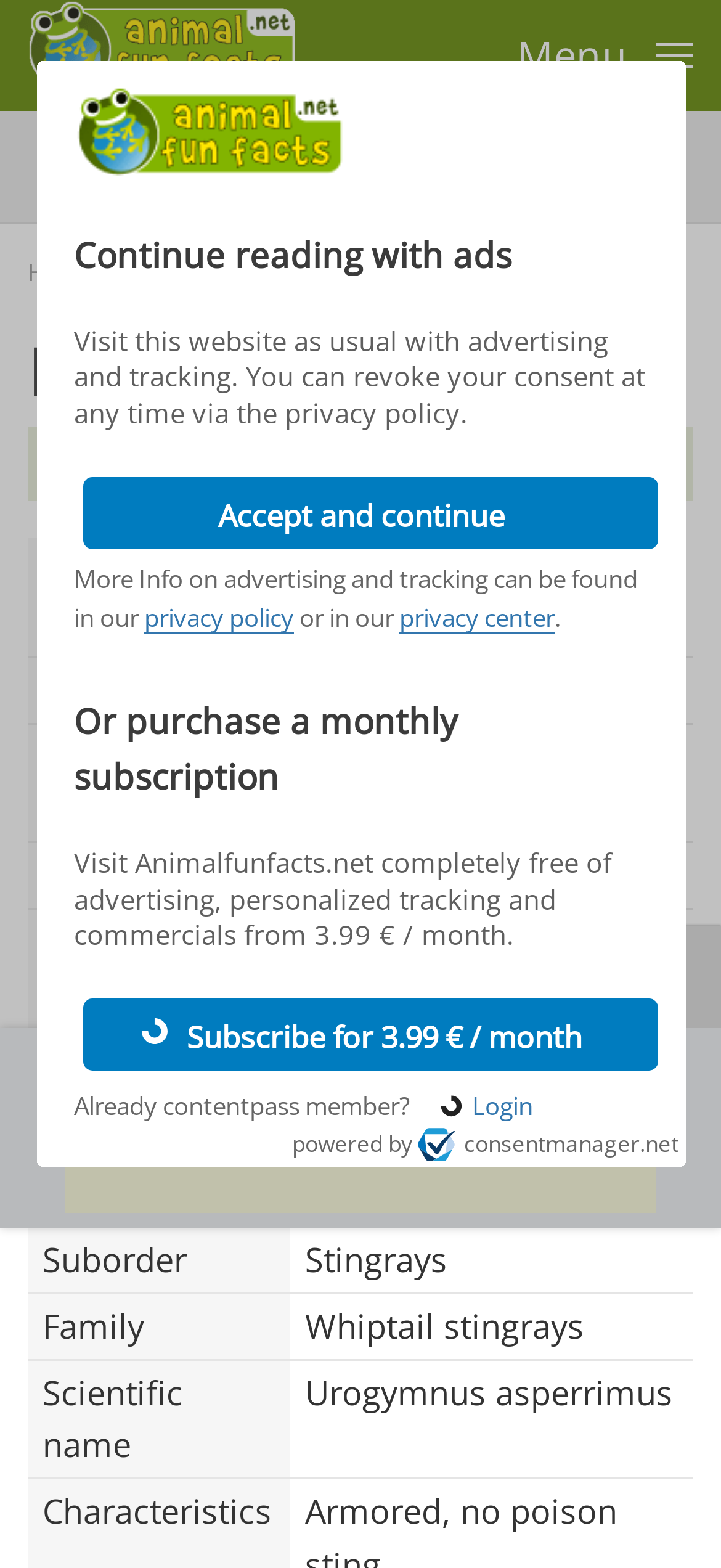Provide a one-word or short-phrase answer to the question:
What is the scientific name of the Porcupine Ray?

Urogymnus asperrimus